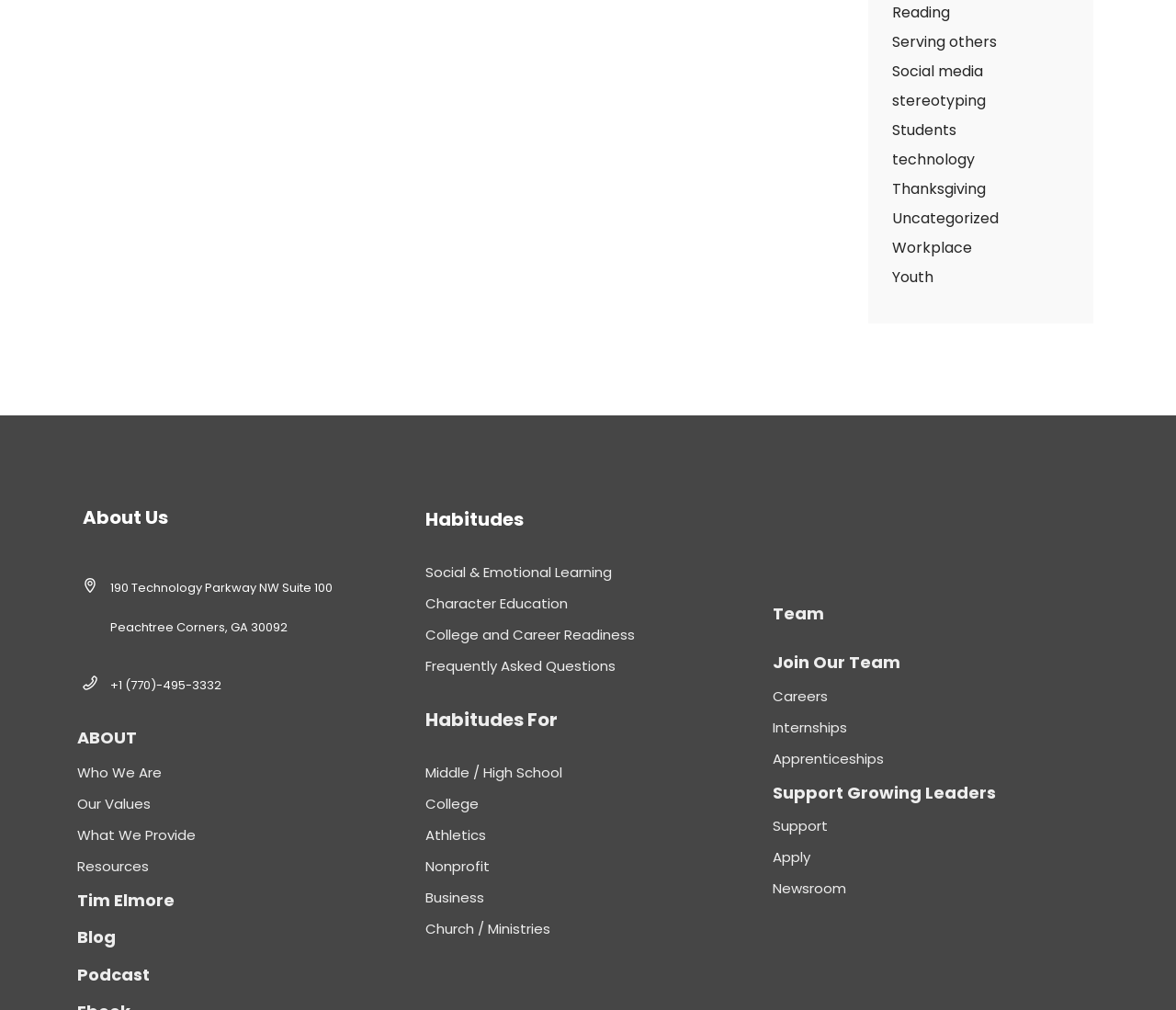Bounding box coordinates are specified in the format (top-left x, top-left y, bottom-right x, bottom-right y). All values are floating point numbers bounded between 0 and 1. Please provide the bounding box coordinate of the region this sentence describes: Disclaimer

None